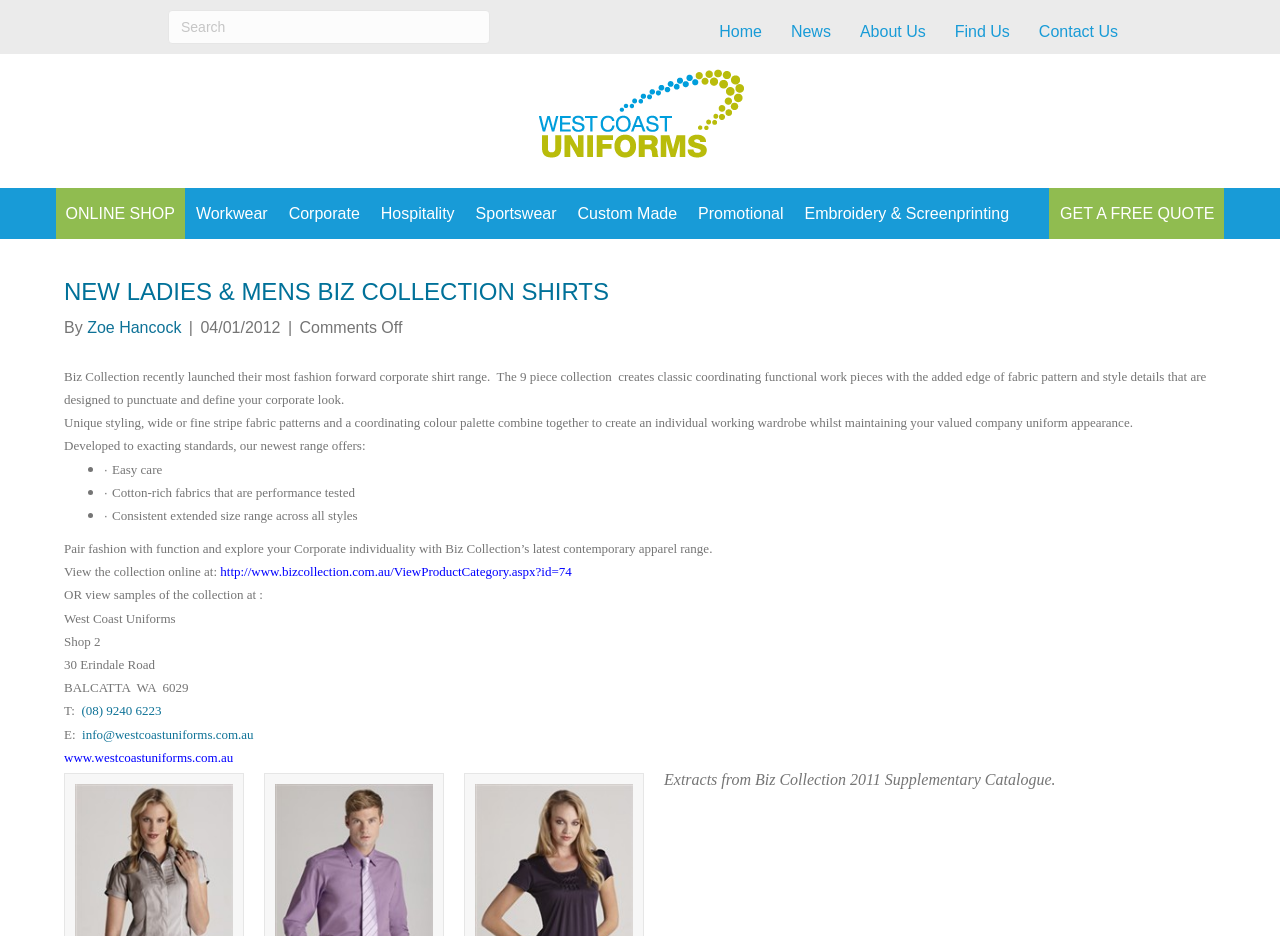Locate the bounding box coordinates of the clickable area to execute the instruction: "Visit Biz Collection website". Provide the coordinates as four float numbers between 0 and 1, represented as [left, top, right, bottom].

[0.172, 0.601, 0.447, 0.619]